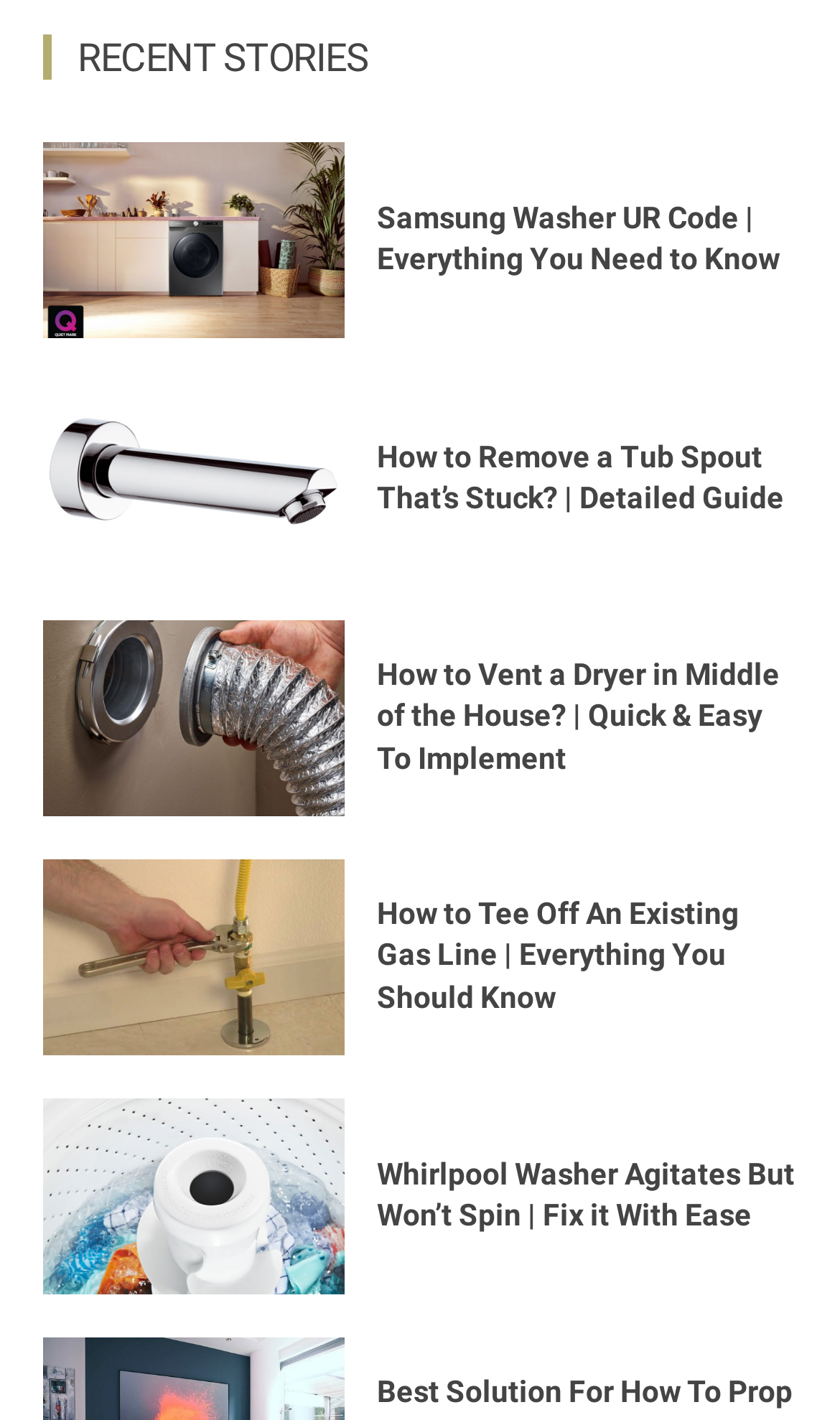Can you look at the image and give a comprehensive answer to the question:
How many links are there on the webpage?

There are 6 links on the webpage because there are 6 pairs of identical link elements, each with a different text, indicating that they are separate links.